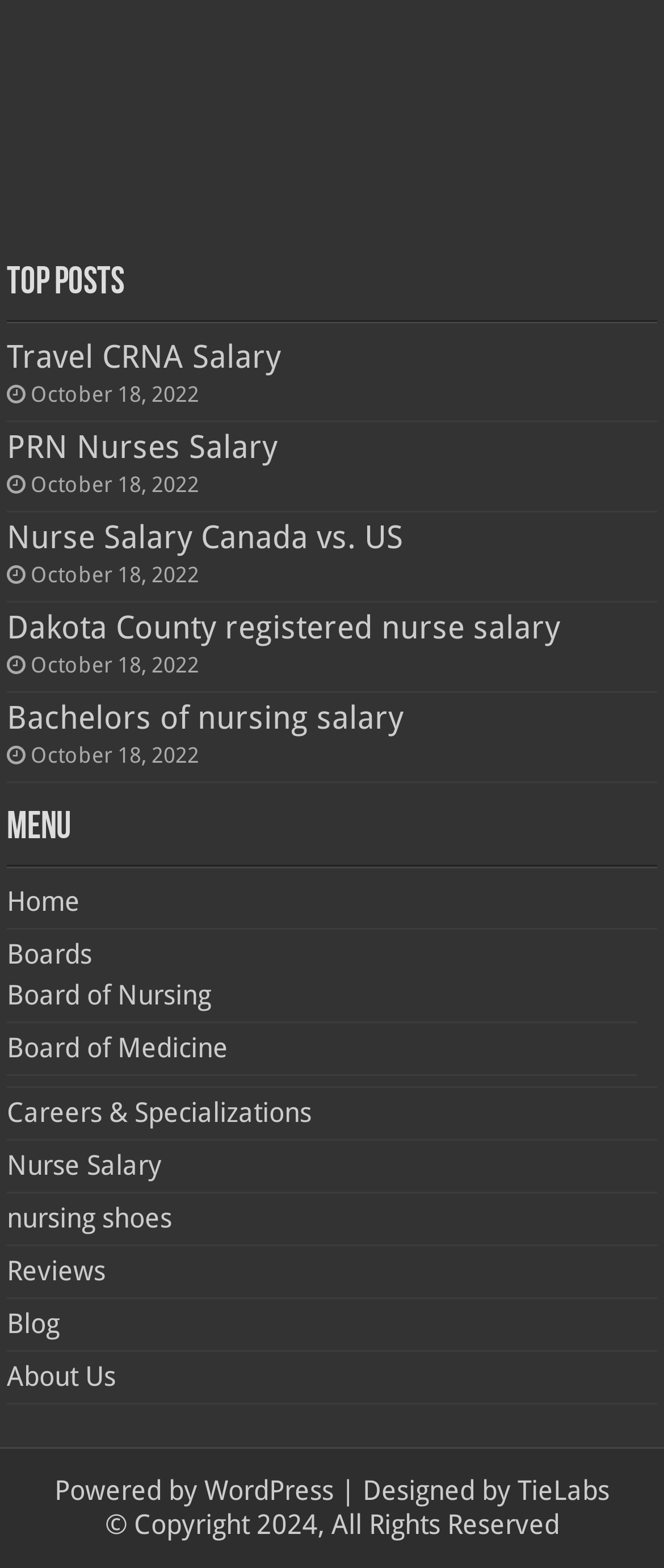Answer this question in one word or a short phrase: What is the title of the first post?

Travel CRNA Salary